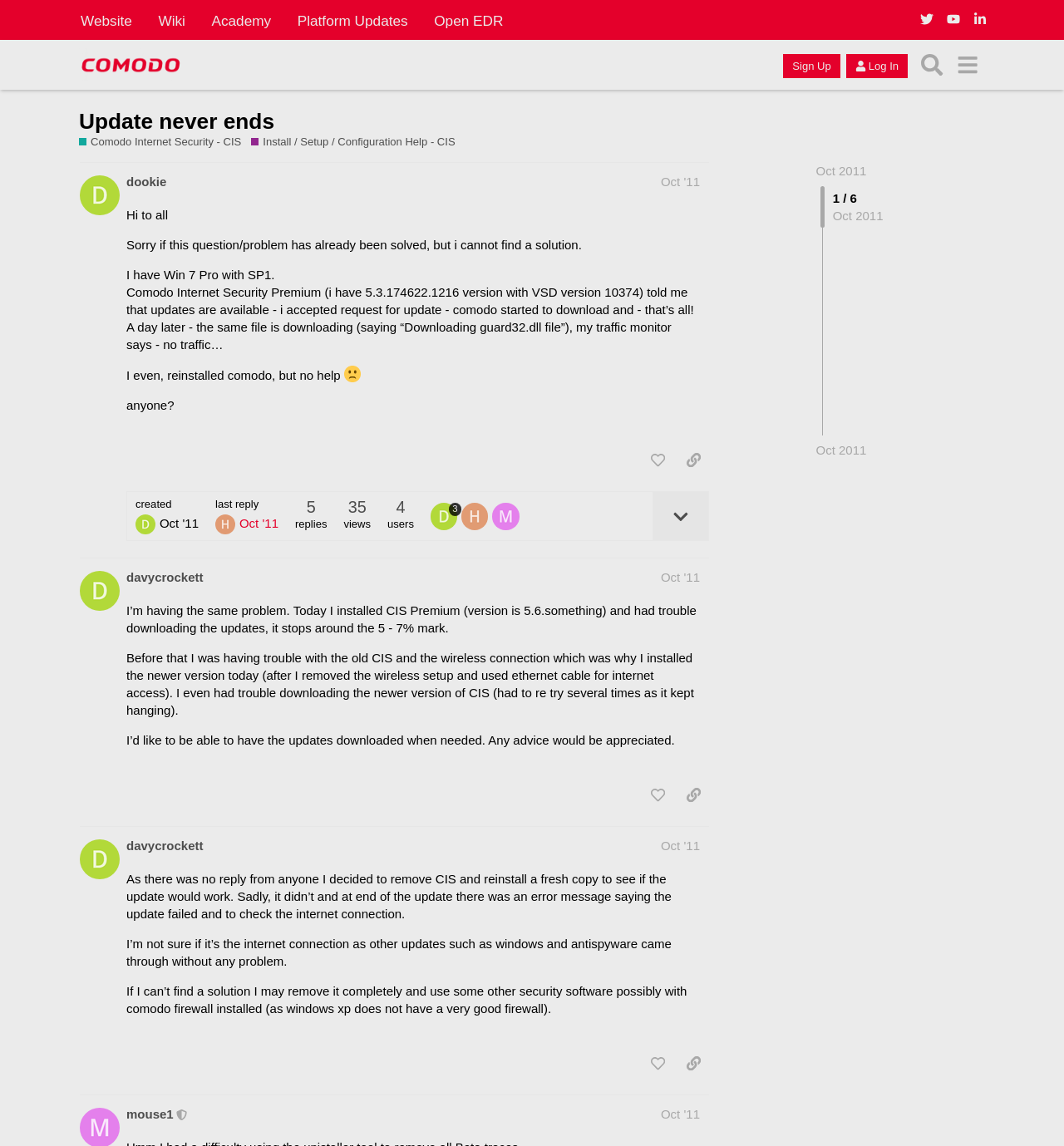What is the version of Comodo Internet Security mentioned in the first post?
Can you offer a detailed and complete answer to this question?

I read the text content of the first post and found the version number '5.3.174622.1216' mentioned as the version of Comodo Internet Security Premium.